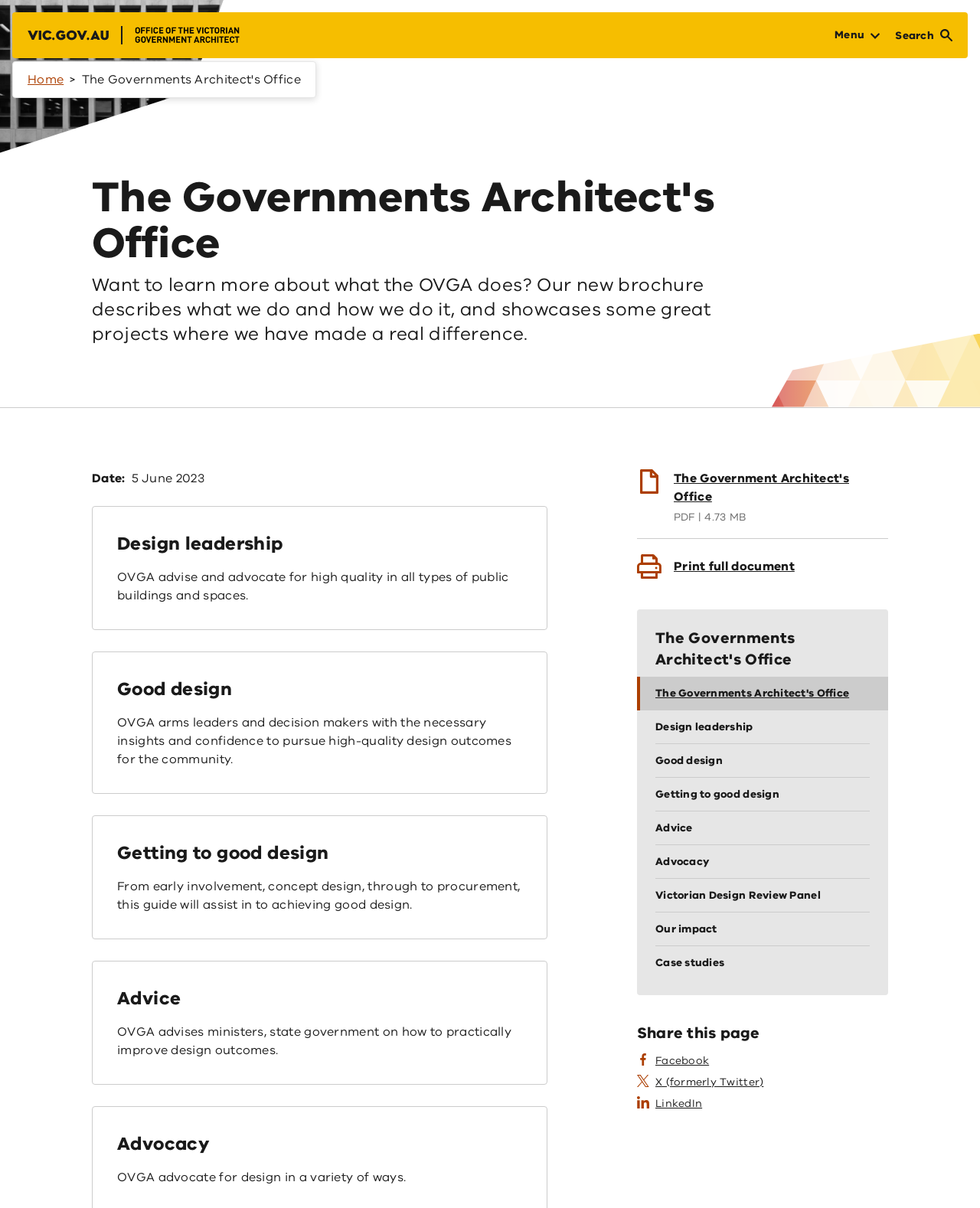Determine the bounding box coordinates for the clickable element to execute this instruction: "Click the Victoria government logo". Provide the coordinates as four float numbers between 0 and 1, i.e., [left, top, right, bottom].

[0.028, 0.024, 0.111, 0.034]